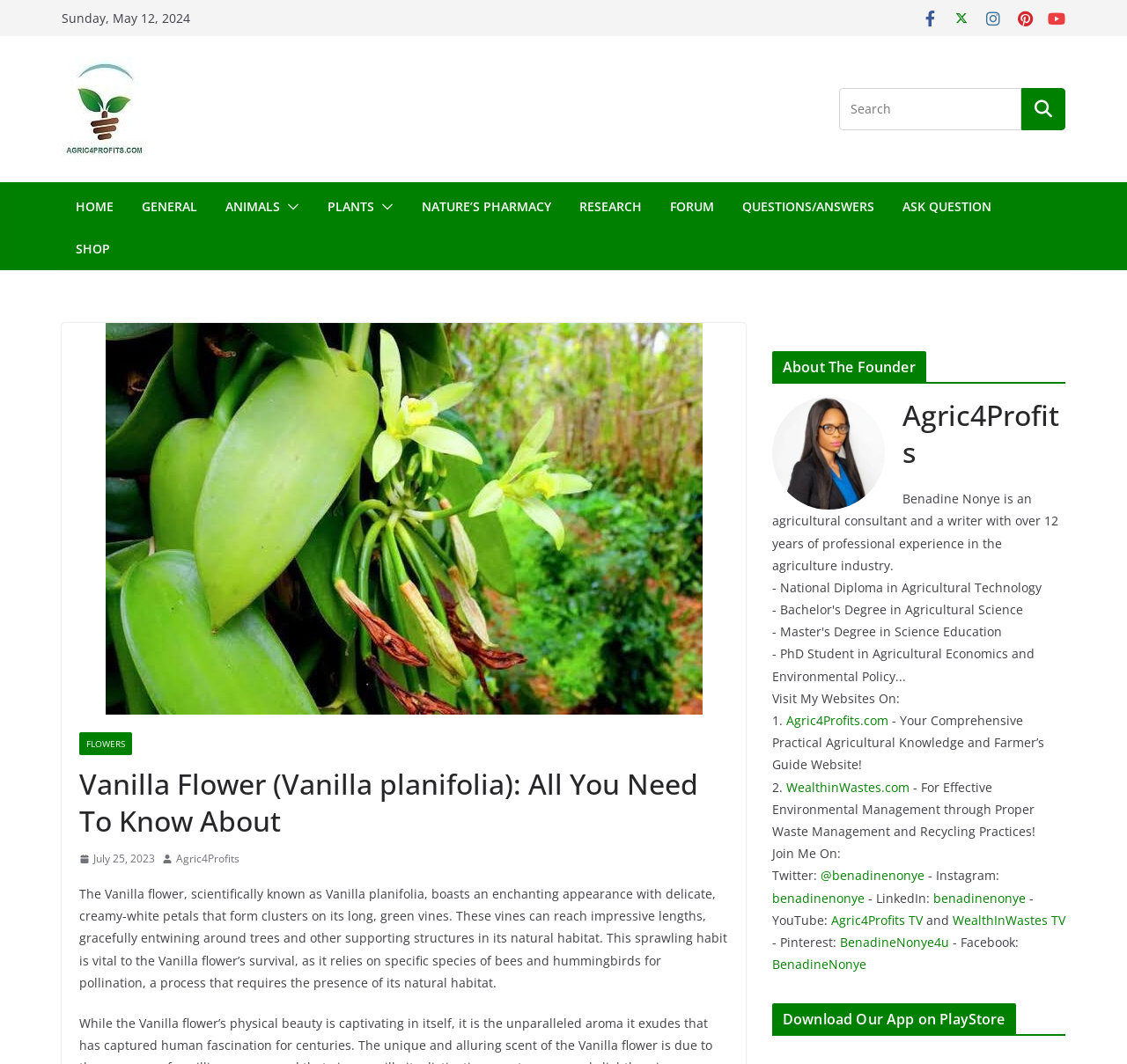Extract the main title from the webpage.

Vanilla Flower (Vanilla planifolia): All You Need To Know About